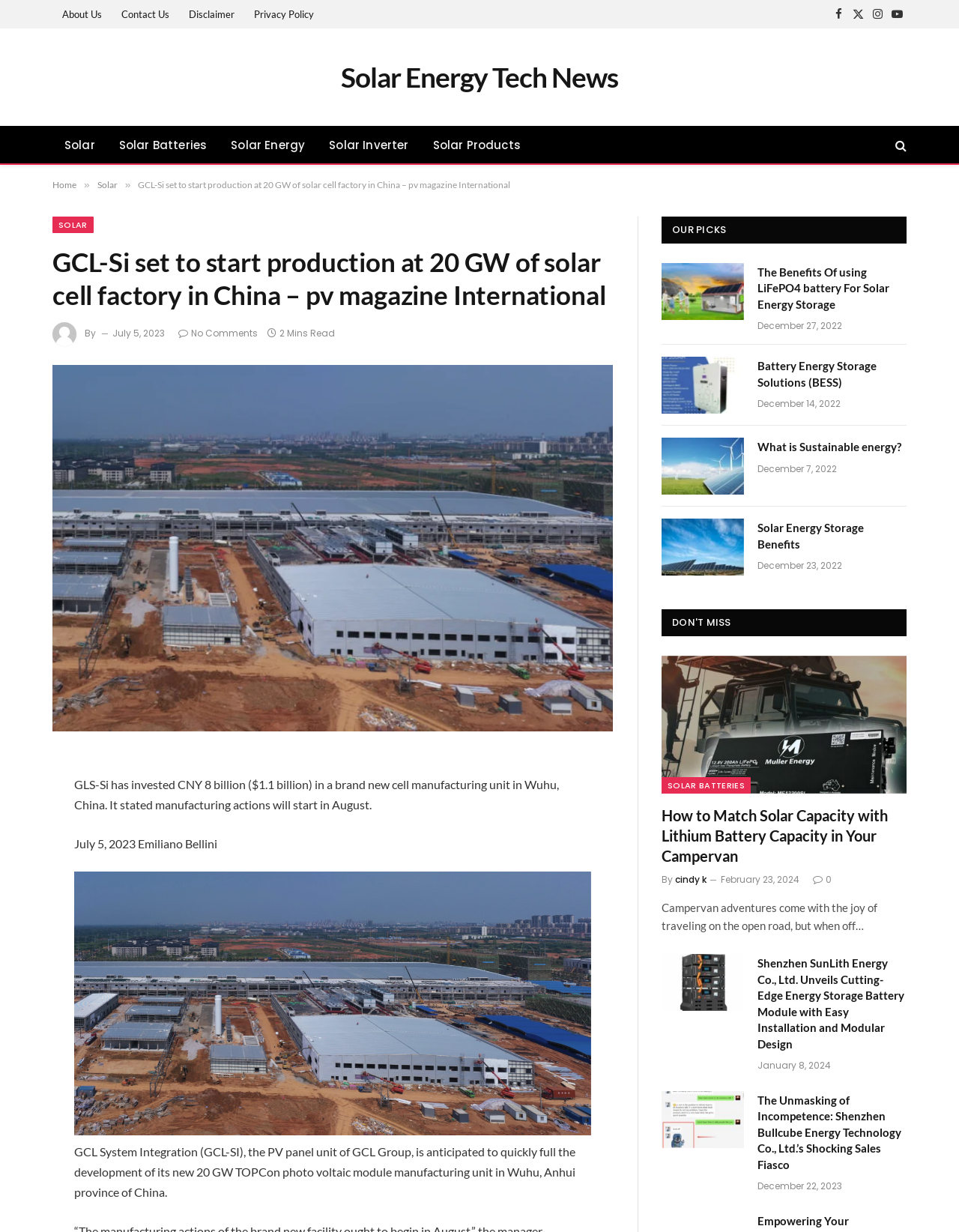Who is the author of the article 'How to Match Solar Capacity with Lithium Battery Capacity in Your Campervan'?
Give a single word or phrase as your answer by examining the image.

cindy k